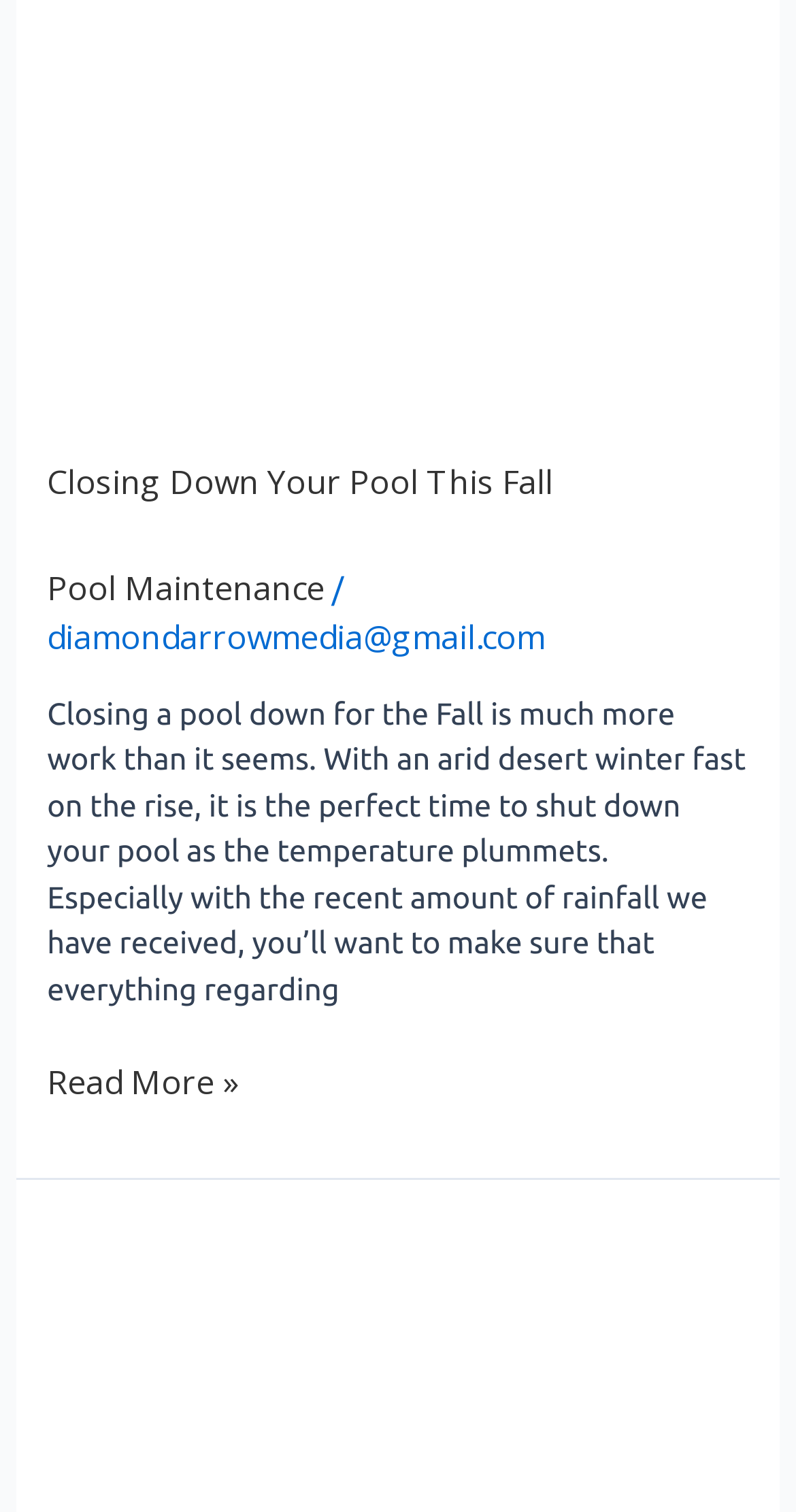Ascertain the bounding box coordinates for the UI element detailed here: "diamondarrowmedia@gmail.com". The coordinates should be provided as [left, top, right, bottom] with each value being a float between 0 and 1.

[0.059, 0.383, 0.685, 0.413]